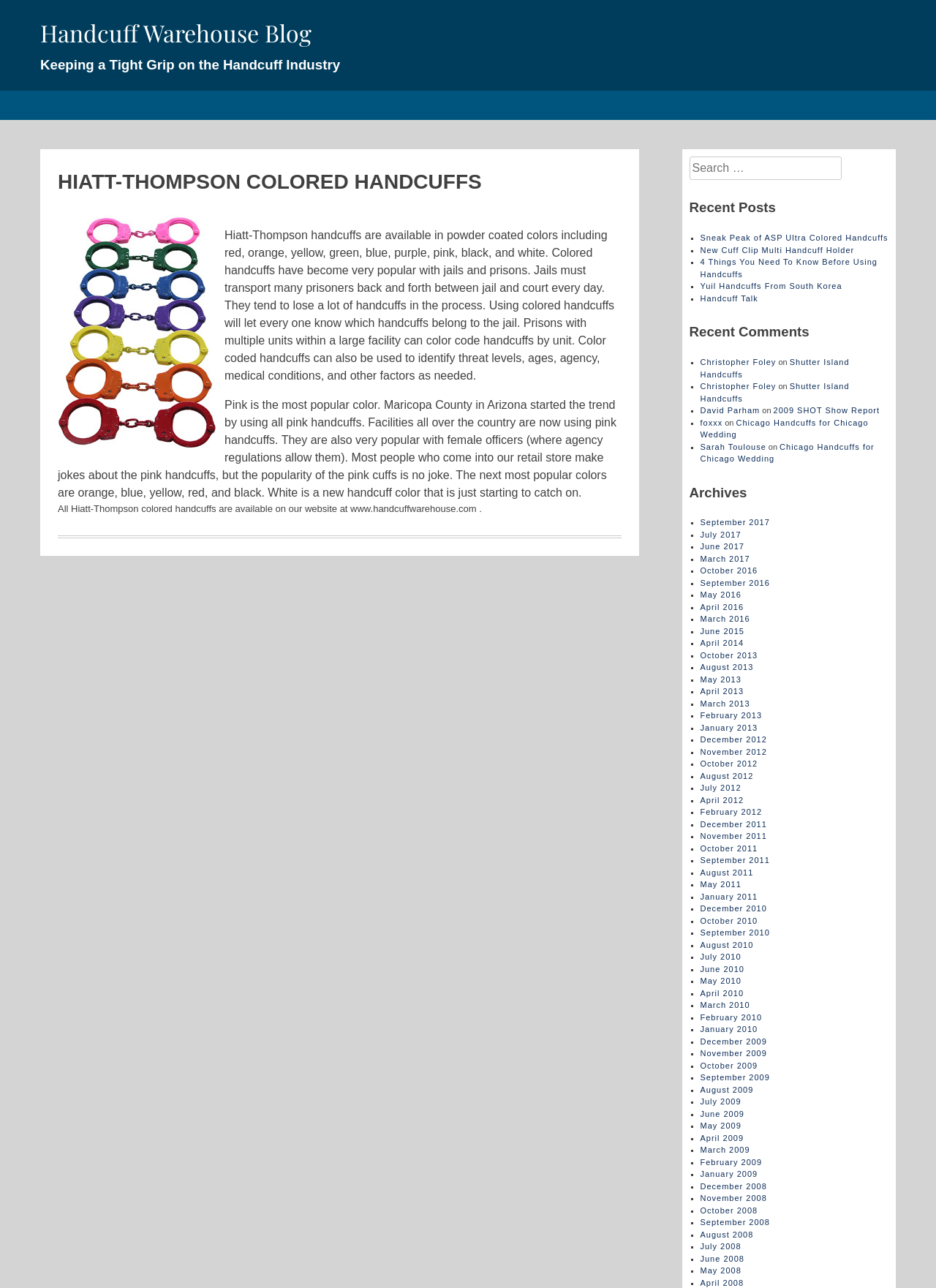Please specify the bounding box coordinates of the element that should be clicked to execute the given instruction: 'Check recent comment from Christopher Foley'. Ensure the coordinates are four float numbers between 0 and 1, expressed as [left, top, right, bottom].

[0.748, 0.278, 0.829, 0.285]